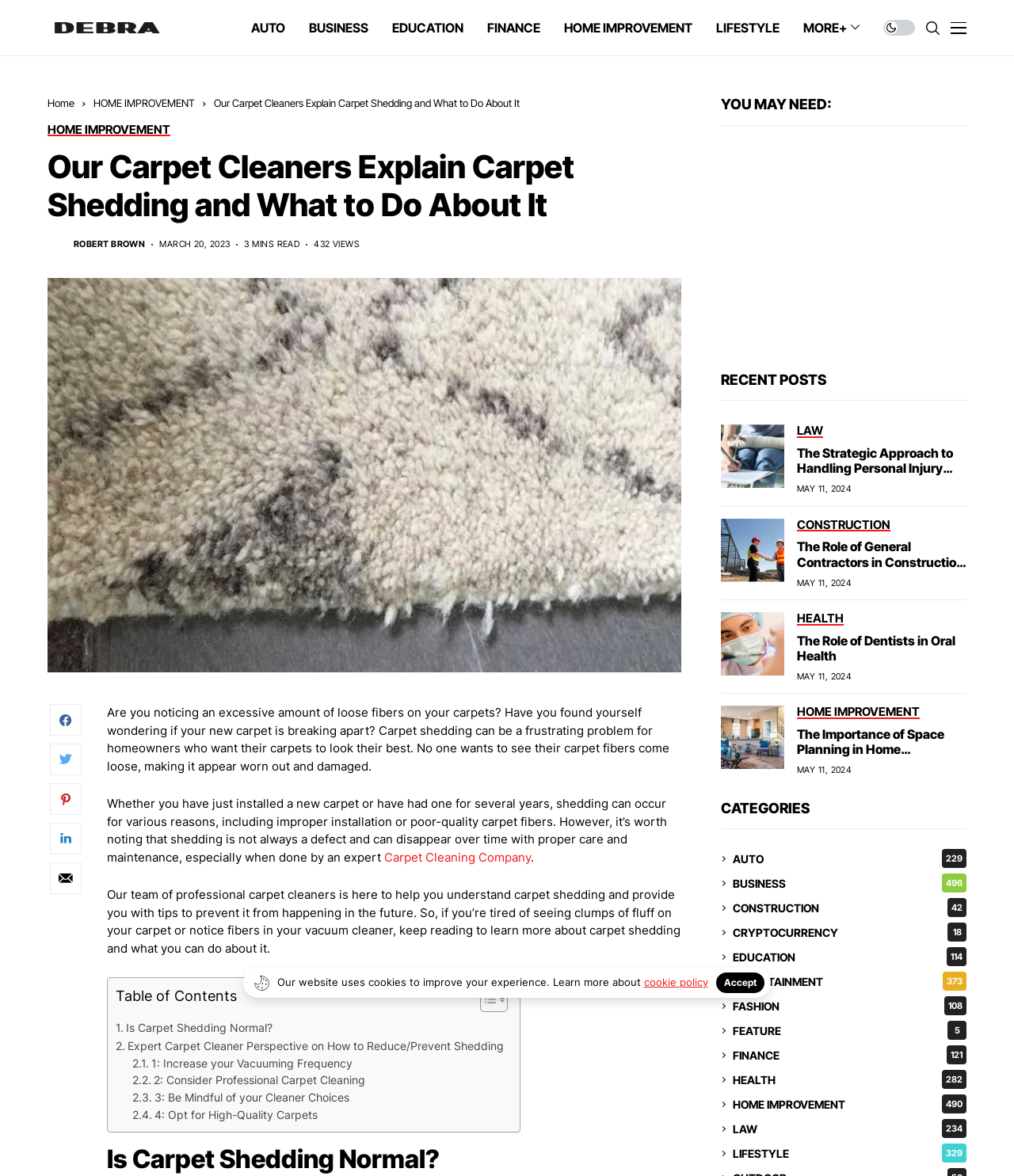Please identify the bounding box coordinates of the element's region that should be clicked to execute the following instruction: "Click on 'HOME IMPROVEMENT'". The bounding box coordinates must be four float numbers between 0 and 1, i.e., [left, top, right, bottom].

[0.556, 0.0, 0.683, 0.047]